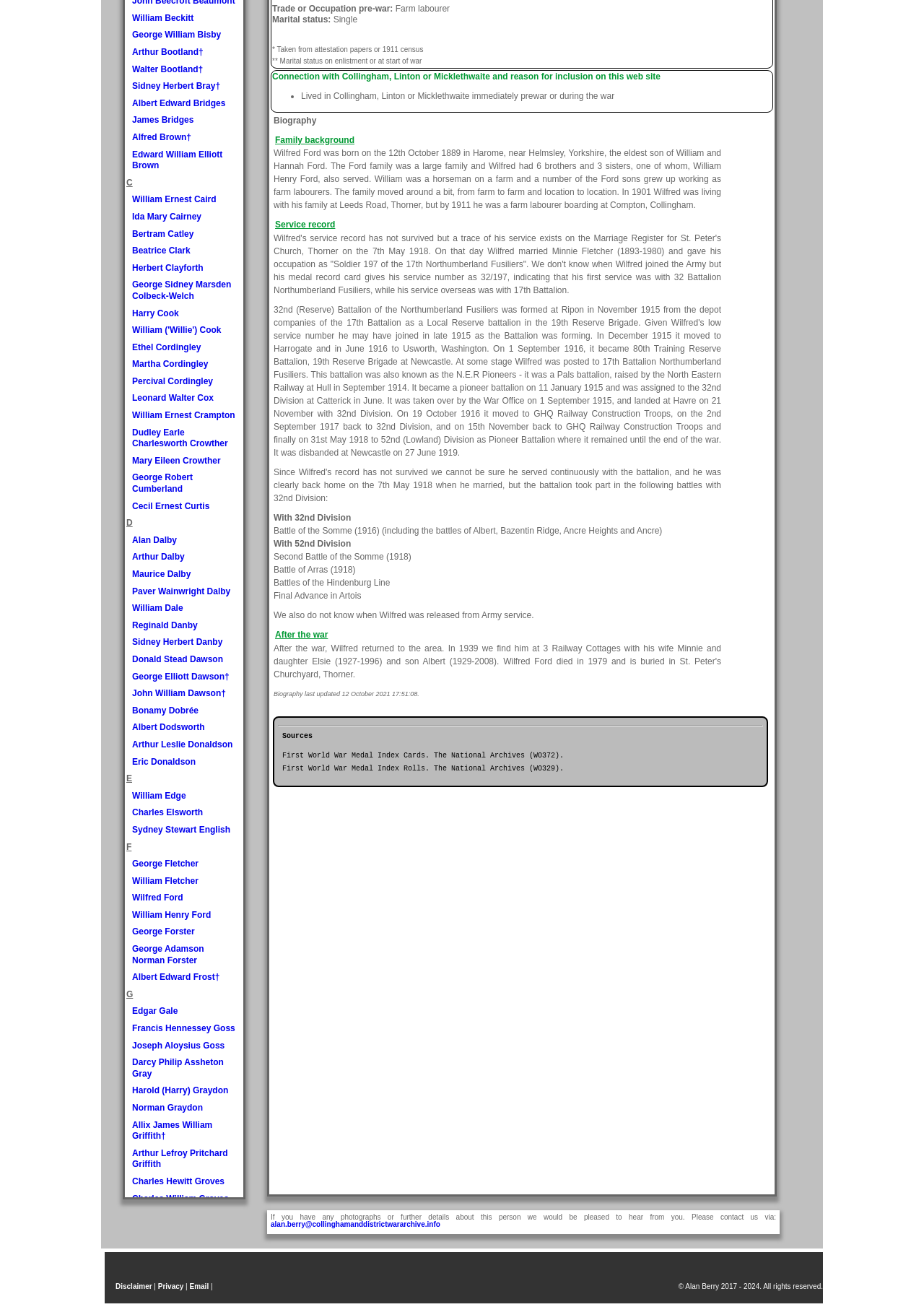Given the element description alan.berry@collinghamanddistrictwararchive.info, specify the bounding box coordinates of the corresponding UI element in the format (top-left x, top-left y, bottom-right x, bottom-right y). All values must be between 0 and 1.

[0.293, 0.934, 0.476, 0.94]